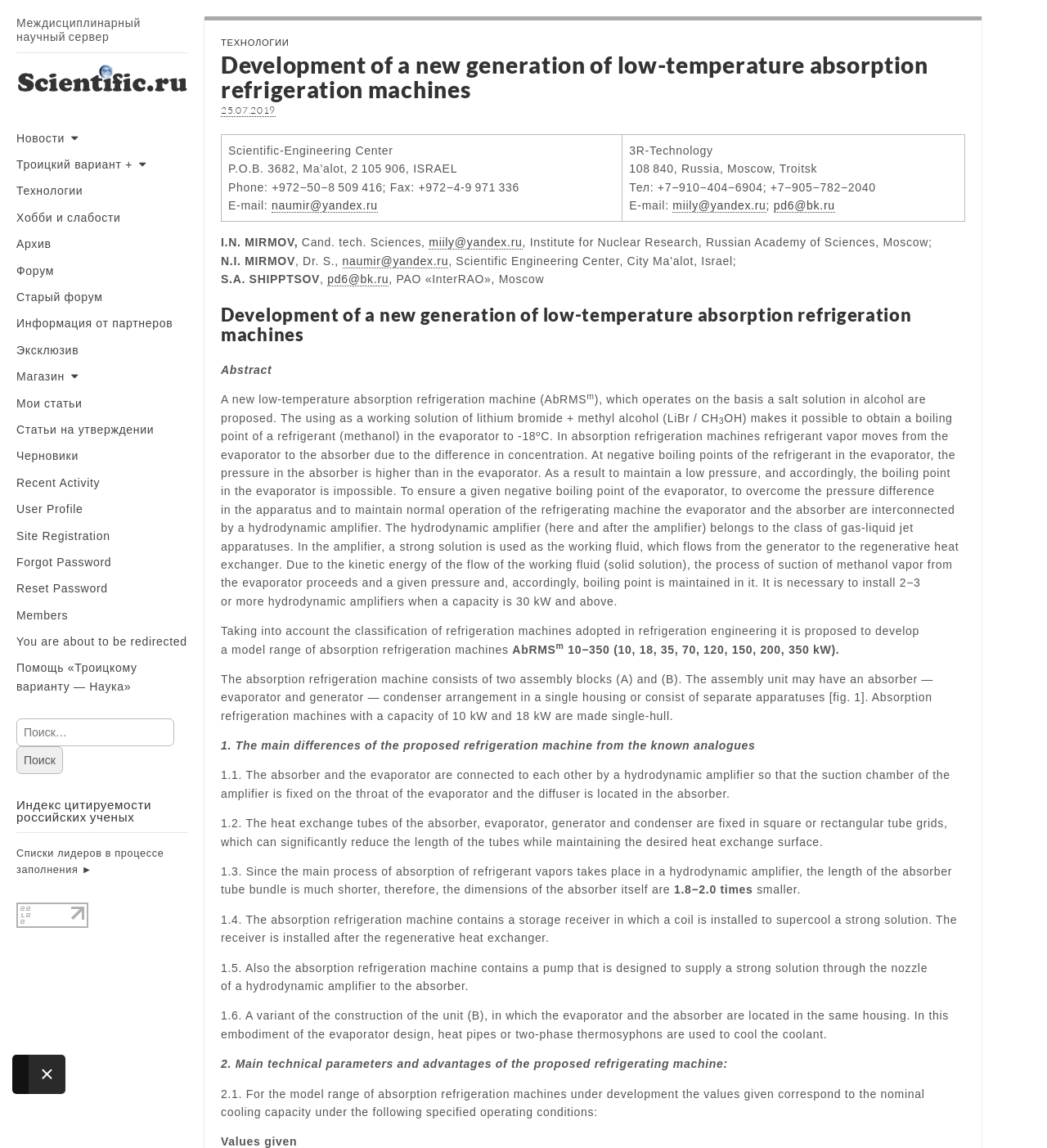Find the bounding box coordinates of the element to click in order to complete this instruction: "Check the table for more information". The bounding box coordinates must be four float numbers between 0 and 1, denoted as [left, top, right, bottom].

[0.211, 0.117, 0.922, 0.194]